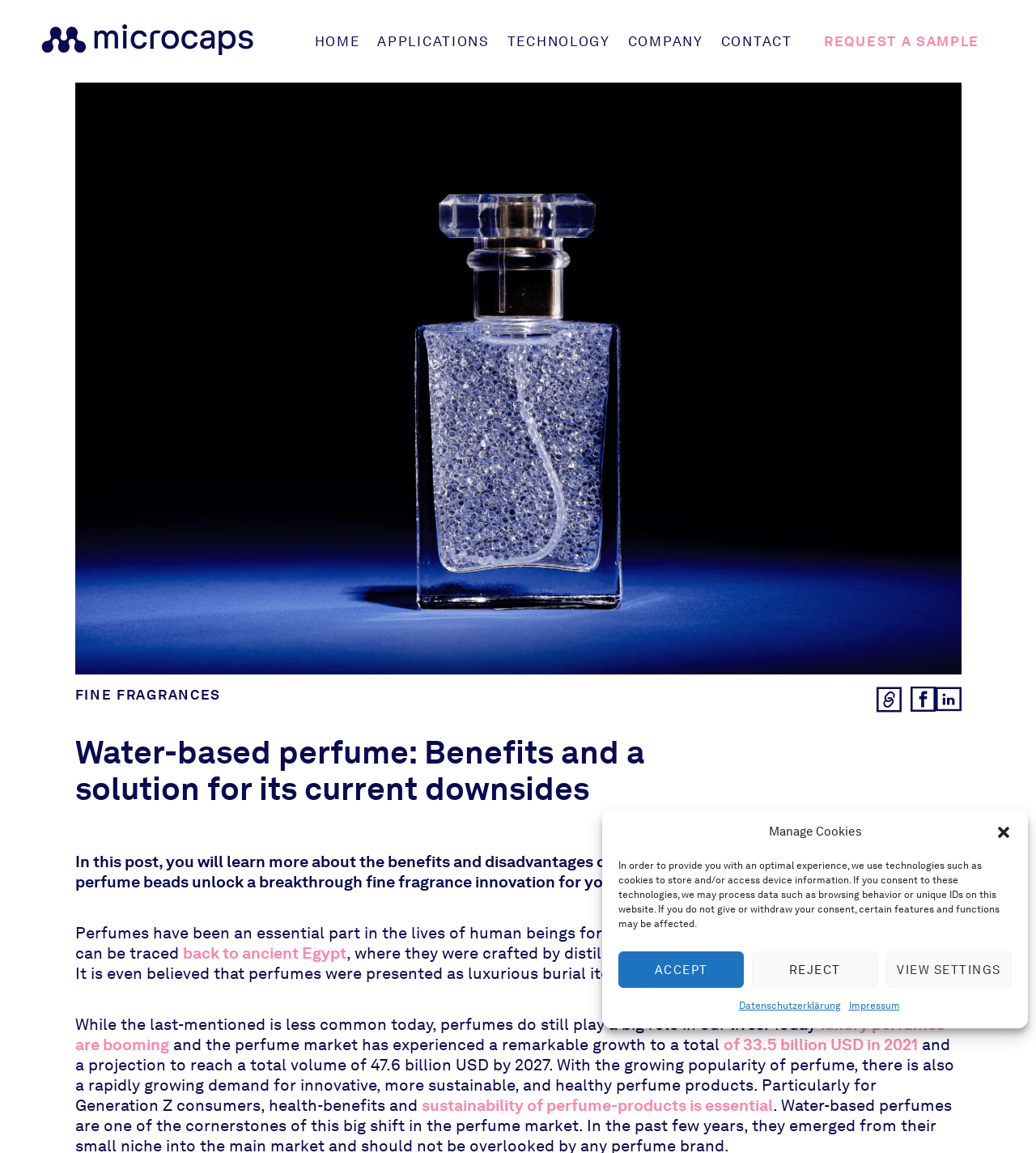What is the projected total volume of the perfume market by 2027?
Using the image, give a concise answer in the form of a single word or short phrase.

47.6 billion USD